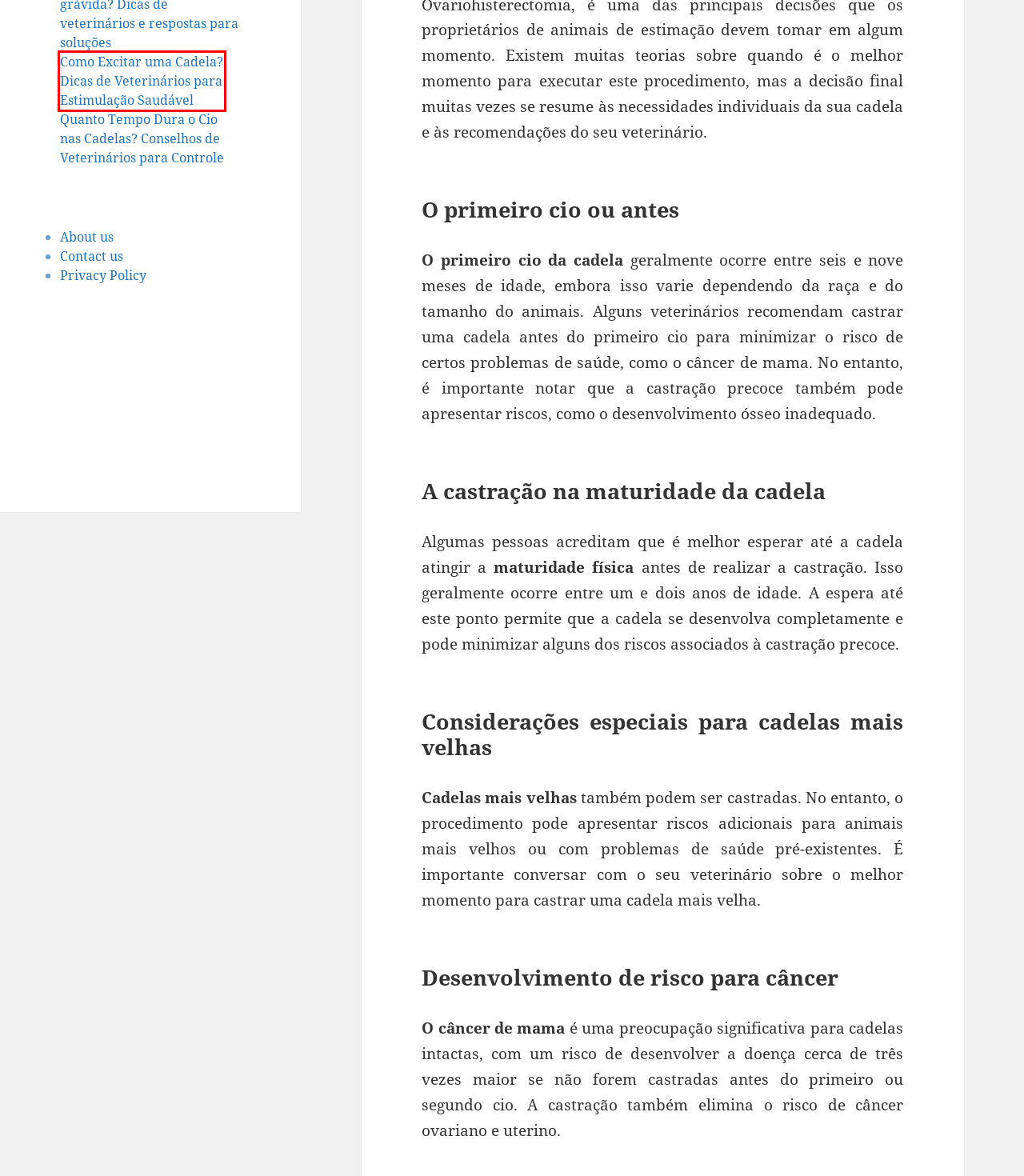You see a screenshot of a webpage with a red bounding box surrounding an element. Pick the webpage description that most accurately represents the new webpage after interacting with the element in the red bounding box. The options are:
A. Como Saber Se O Cio Da Cadela Acabou? - Tech Blogu
B. Privacy Policy - Tech Blogu
C. About us - Tech Blogu
D. Quando se pode castrar uma cadela? Dicas e respostas de veterinários experientes - Tech Blogu
E. Quanto Tempo Dura o Cio nas Cadelas? Conselhos de Veterinários para Controle - Tech Blogu
F. Como Excitar uma Cadela? Dicas de Veterinários para Estimulação Saudável - Tech Blogu
G. Como Saber se é Cachorro ou Cadela? Dicas e Respostas dos Veterinários - Tech Blogu
H. Contact us - Tech Blogu

F